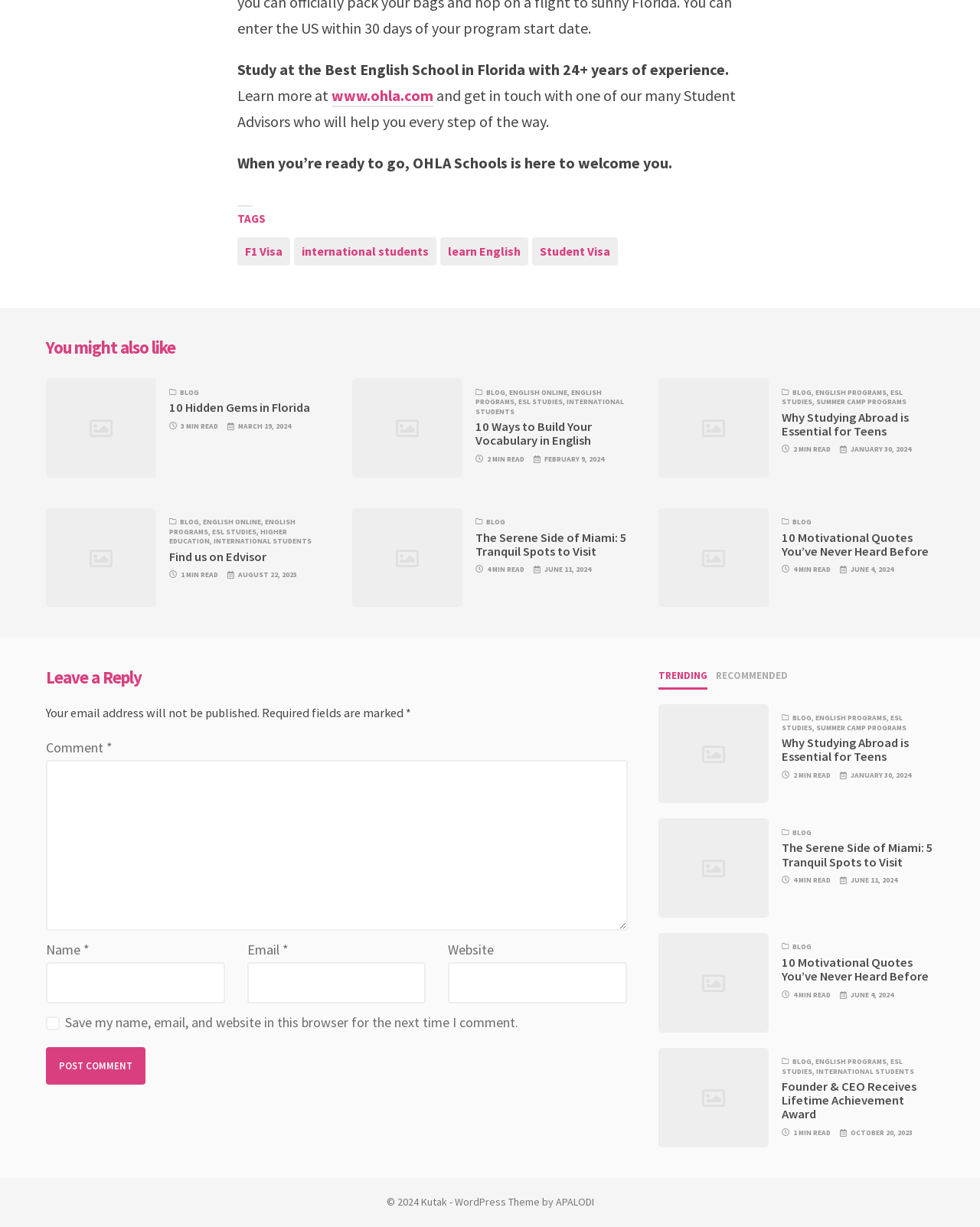Please find the bounding box coordinates of the element that must be clicked to perform the given instruction: "Learn more about OHLA Schools". The coordinates should be four float numbers from 0 to 1, i.e., [left, top, right, bottom].

[0.338, 0.07, 0.442, 0.087]